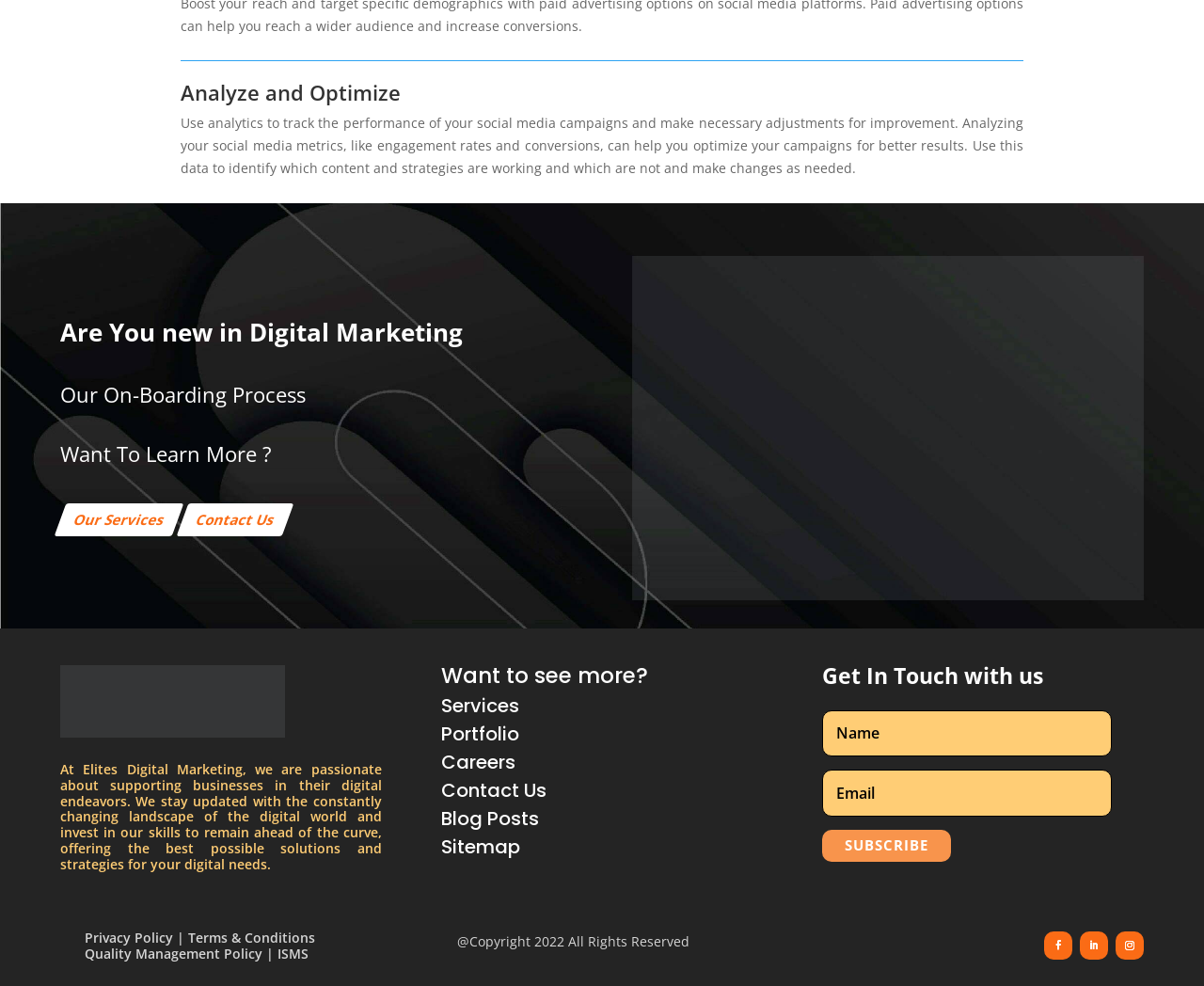Please find the bounding box coordinates for the clickable element needed to perform this instruction: "Click on 'Our Services'".

[0.045, 0.511, 0.153, 0.544]